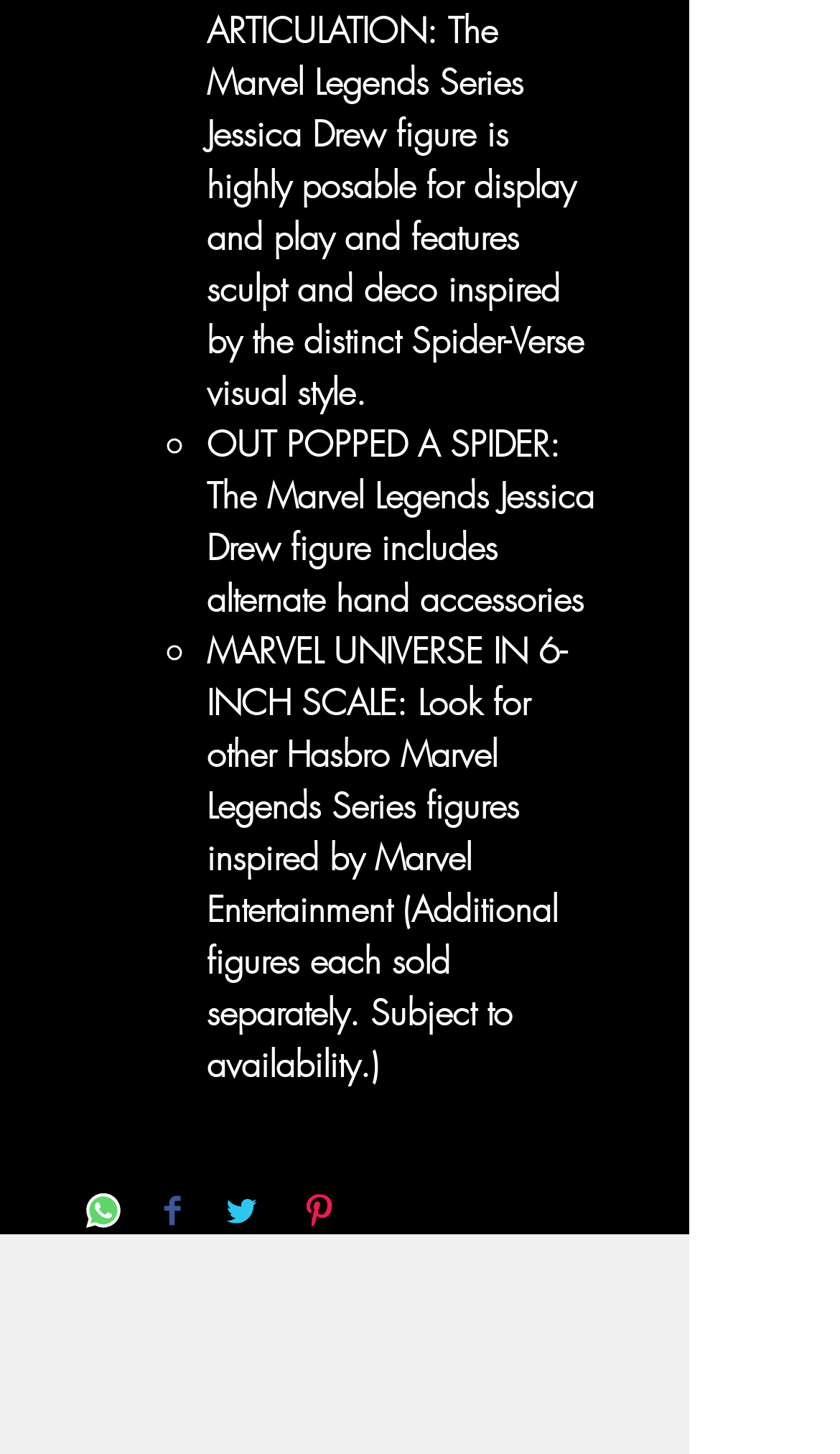What is the theme of the text in the StaticText elements?
Provide a thorough and detailed answer to the question.

The text in the StaticText elements appears to be describing a Marvel Legends figure, specifically the Jessica Drew figure, and its accessories and features.